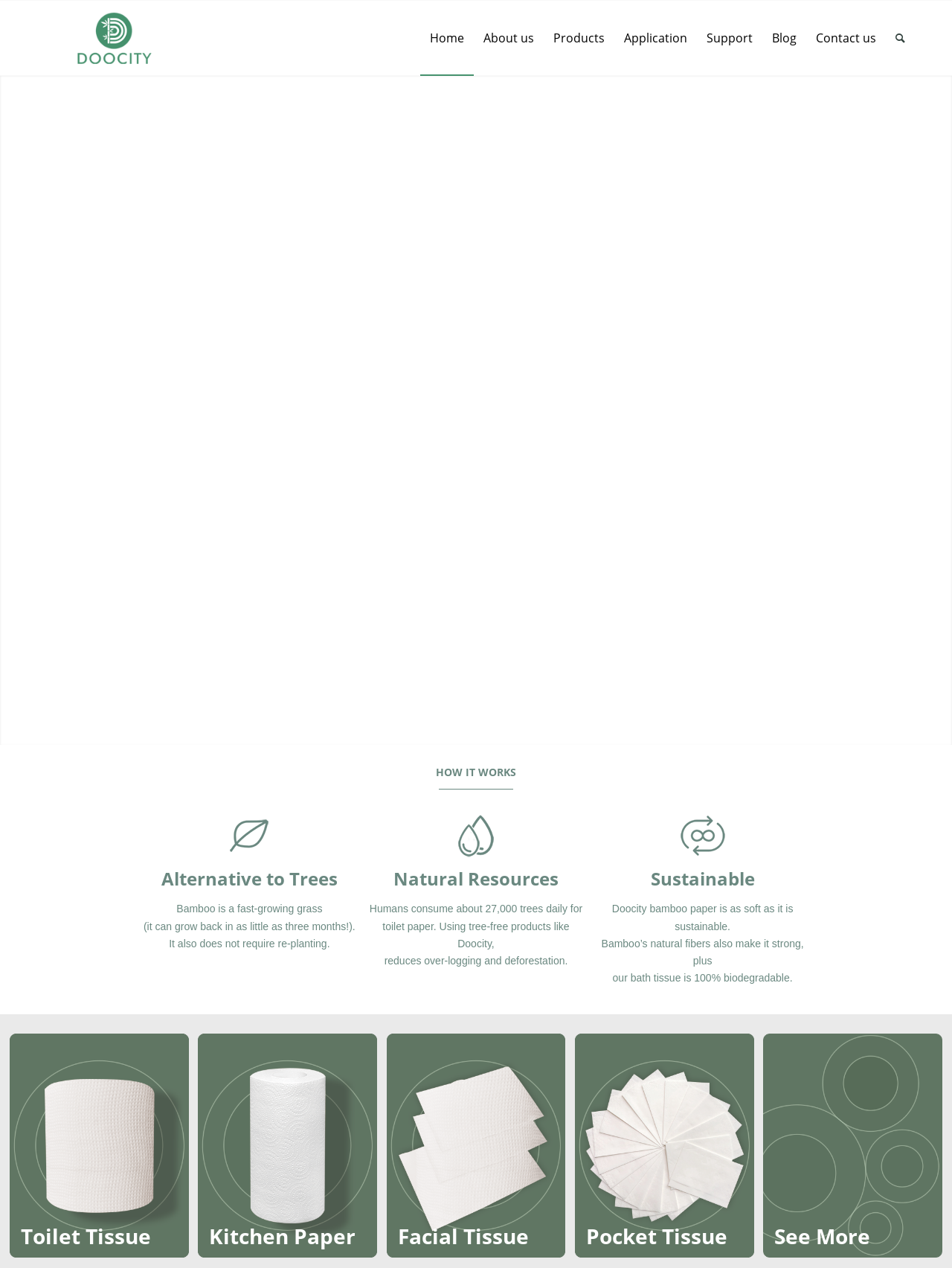Pinpoint the bounding box coordinates of the area that must be clicked to complete this instruction: "Visit the 'About us' page".

[0.498, 0.001, 0.571, 0.059]